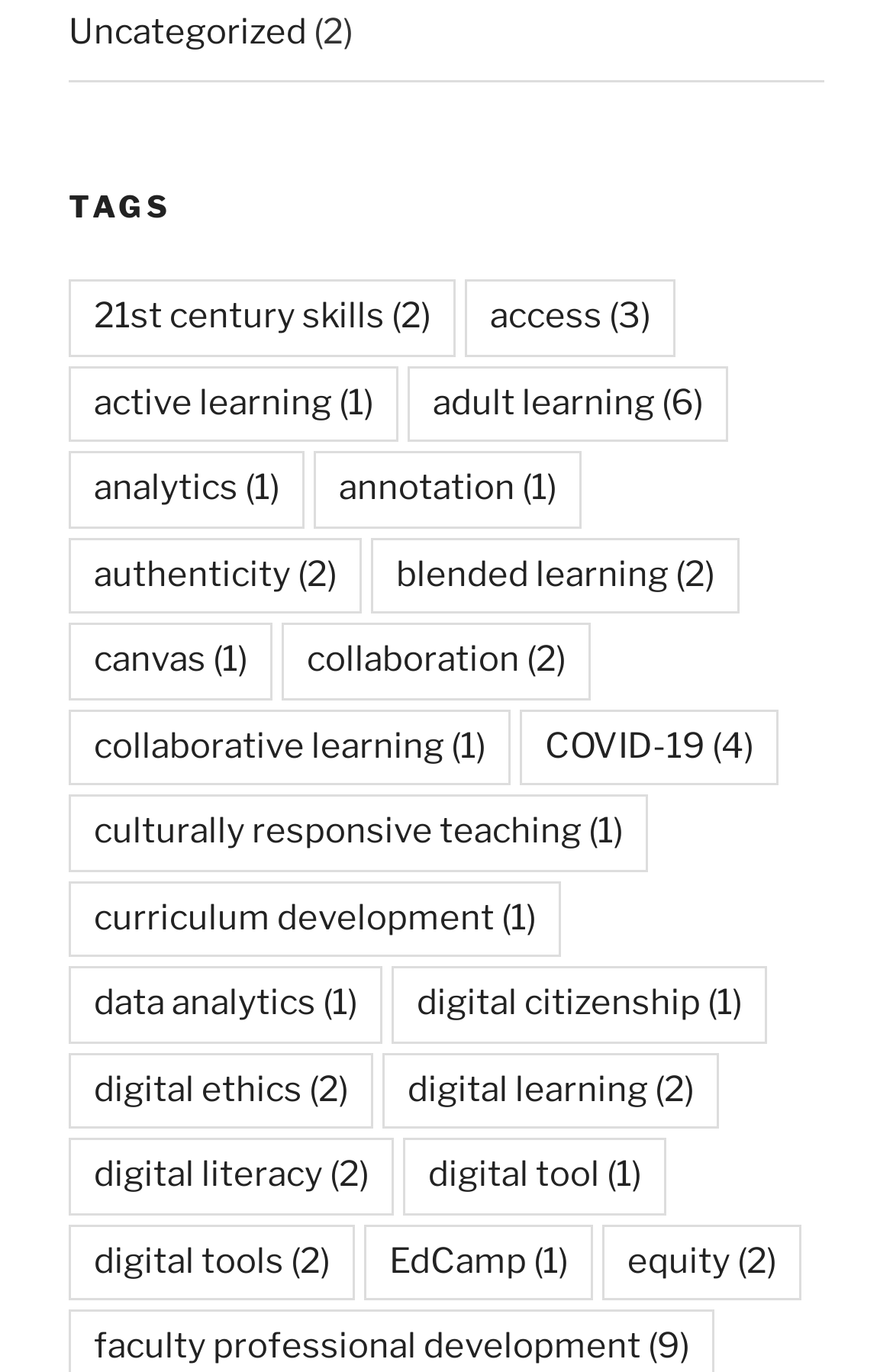Please predict the bounding box coordinates of the element's region where a click is necessary to complete the following instruction: "Browse the 'equity' section". The coordinates should be represented by four float numbers between 0 and 1, i.e., [left, top, right, bottom].

[0.674, 0.893, 0.897, 0.948]